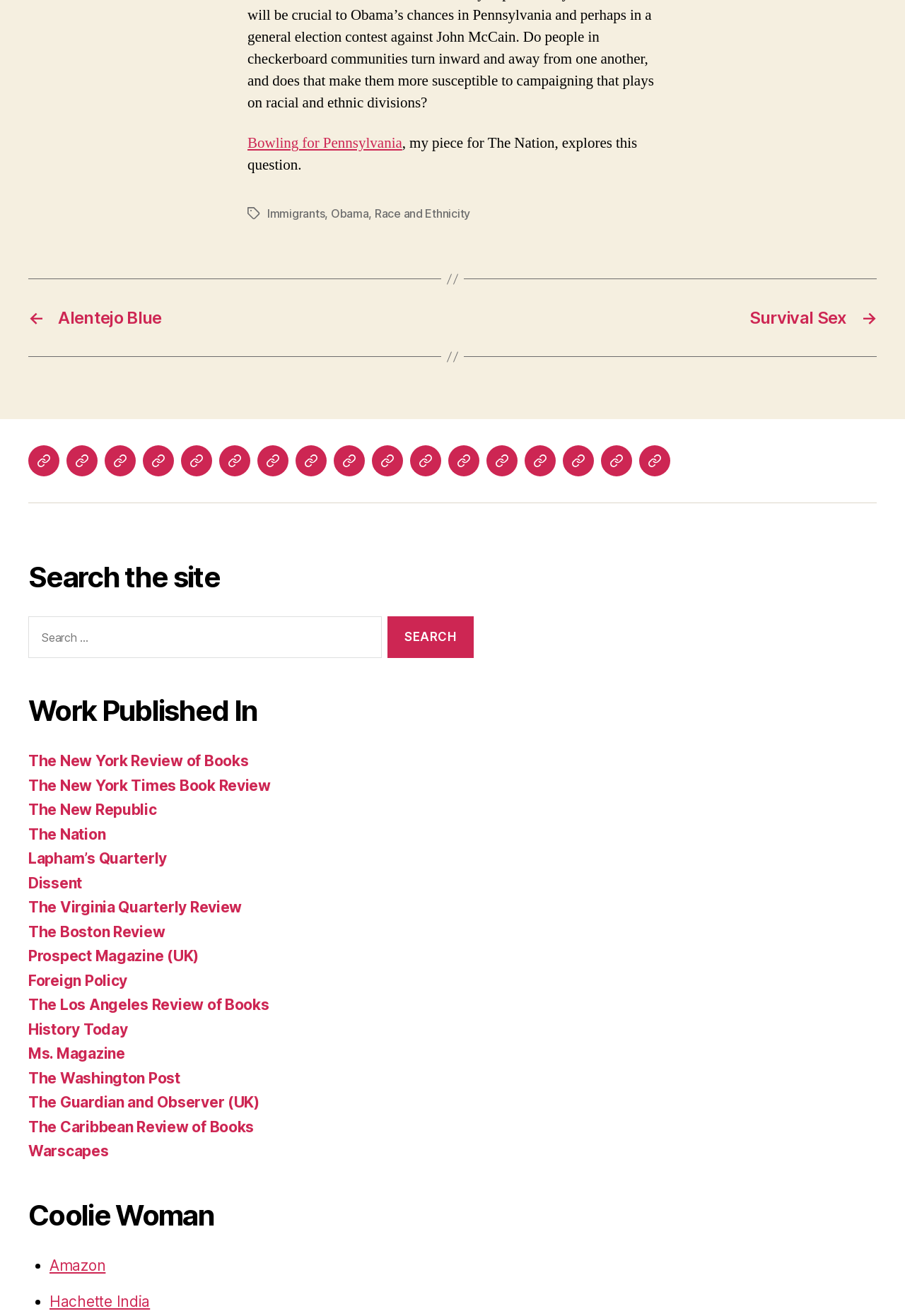Please provide the bounding box coordinates in the format (top-left x, top-left y, bottom-right x, bottom-right y). Remember, all values are floating point numbers between 0 and 1. What is the bounding box coordinate of the region described as: The New Republic

[0.031, 0.609, 0.173, 0.622]